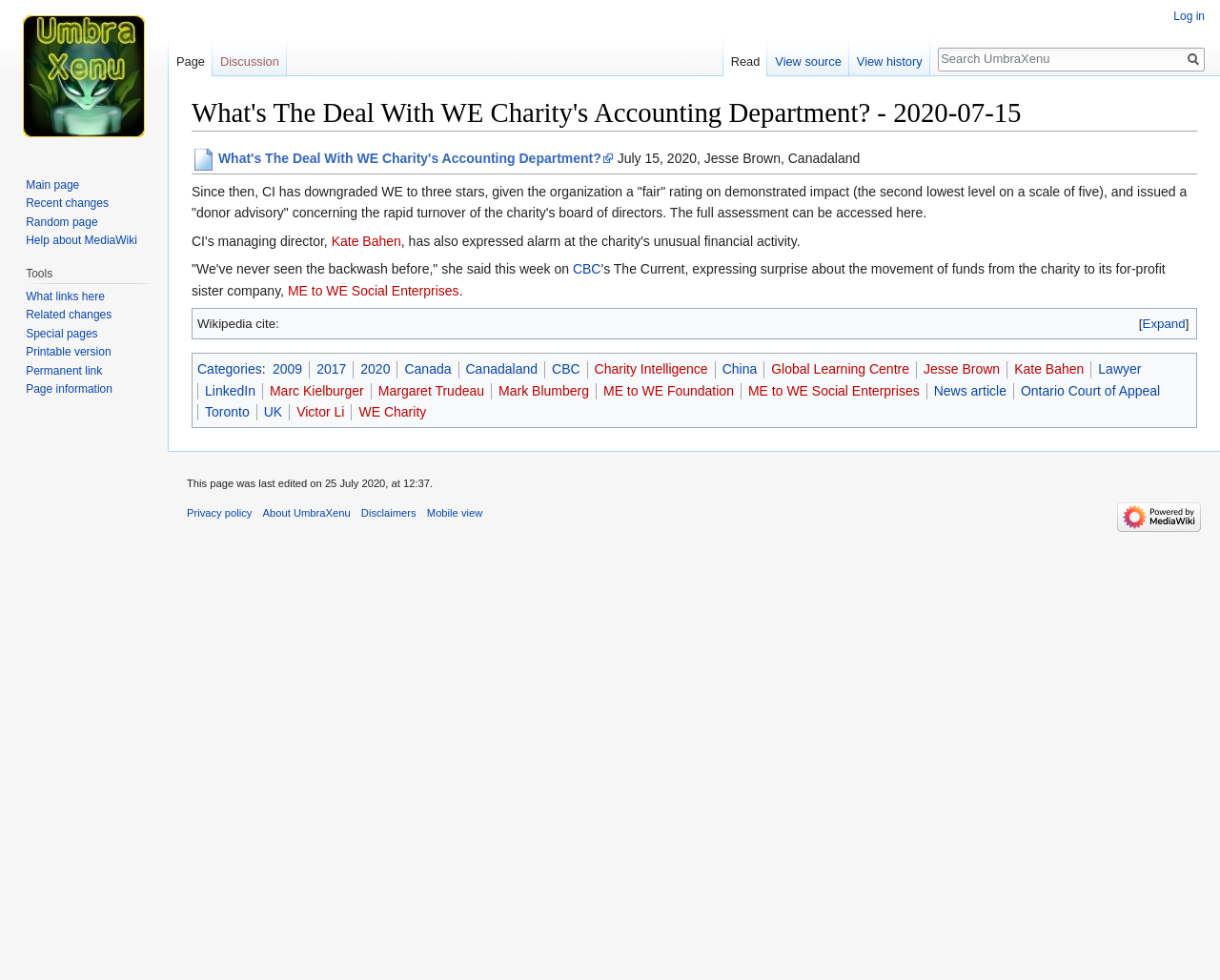Provide an in-depth caption for the elements present on the webpage.

This webpage appears to be an article about WE Charity's accounting department. At the top of the page, there is a heading that reads "What's The Deal With WE Charity's Accounting Department? - 2020-07-15" followed by a series of links to navigation, search, and other related pages. Below the heading, there is a small image and a link to "F0.png".

The main content of the article begins with a paragraph that discusses Charity Intelligence's (CI) assessment of WE Charity, stating that CI has downgraded WE to three stars and issued a "donor advisory" concerning the rapid turnover of the charity's board of directors. The article then quotes Kate Bahen, who comments on the situation.

The article continues with a series of links to related topics, including ME to WE Social Enterprises, CBC, and Wikipedia. There are also links to categories, such as 2009, 2017, 2020, Canada, and Canadaland.

On the right-hand side of the page, there are several navigation menus, including "Personal tools", "Namespaces", "Views", and "Tools". These menus provide links to various functions, such as logging in, viewing page history, and accessing special pages.

At the bottom of the page, there is a section that provides information about the page, including the date it was last edited and links to the privacy policy, about UmbraXenu, and disclaimers.